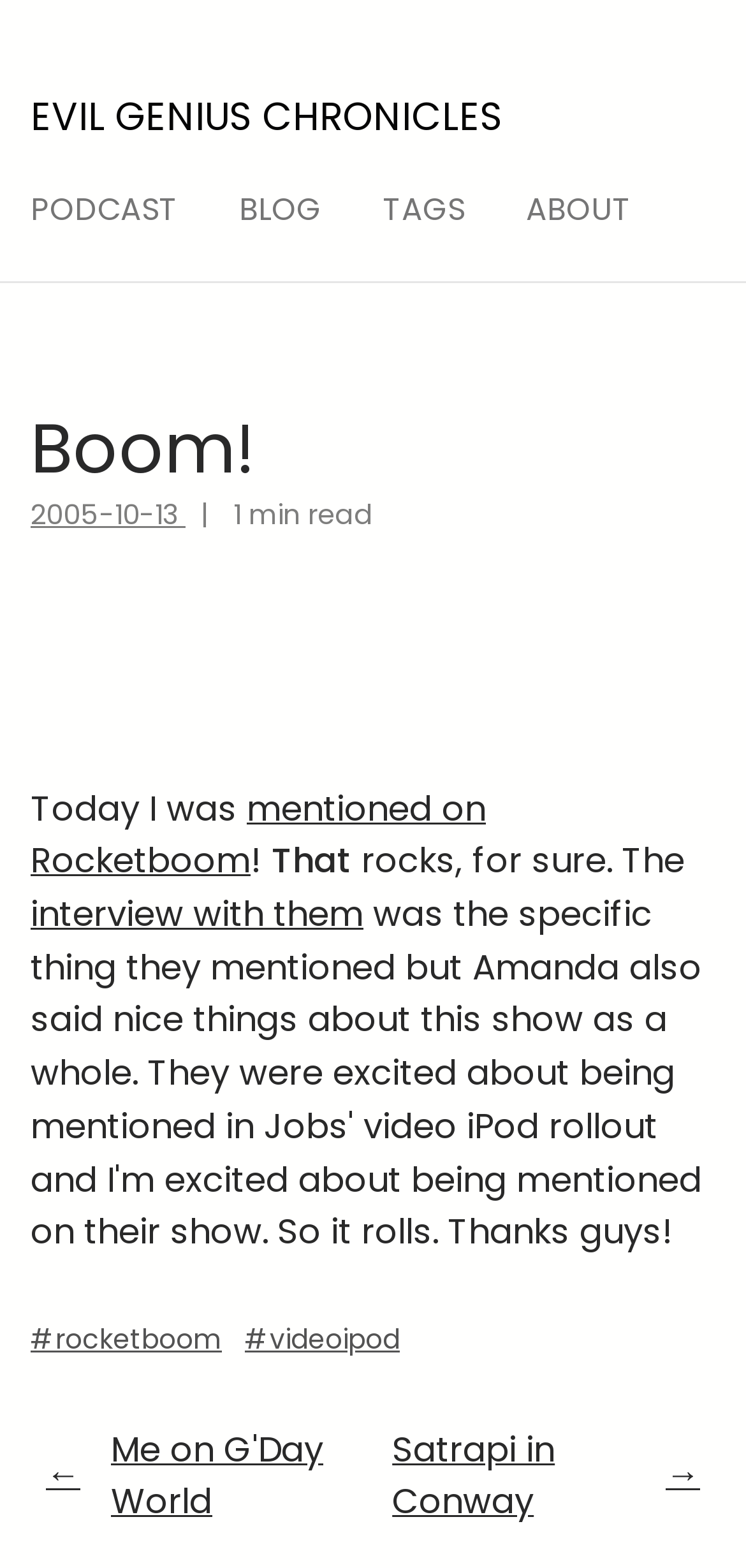Predict the bounding box coordinates of the UI element that matches this description: "Satrapi in Conway →". The coordinates should be in the format [left, top, right, bottom] with each value between 0 and 1.

[0.505, 0.907, 0.959, 0.975]